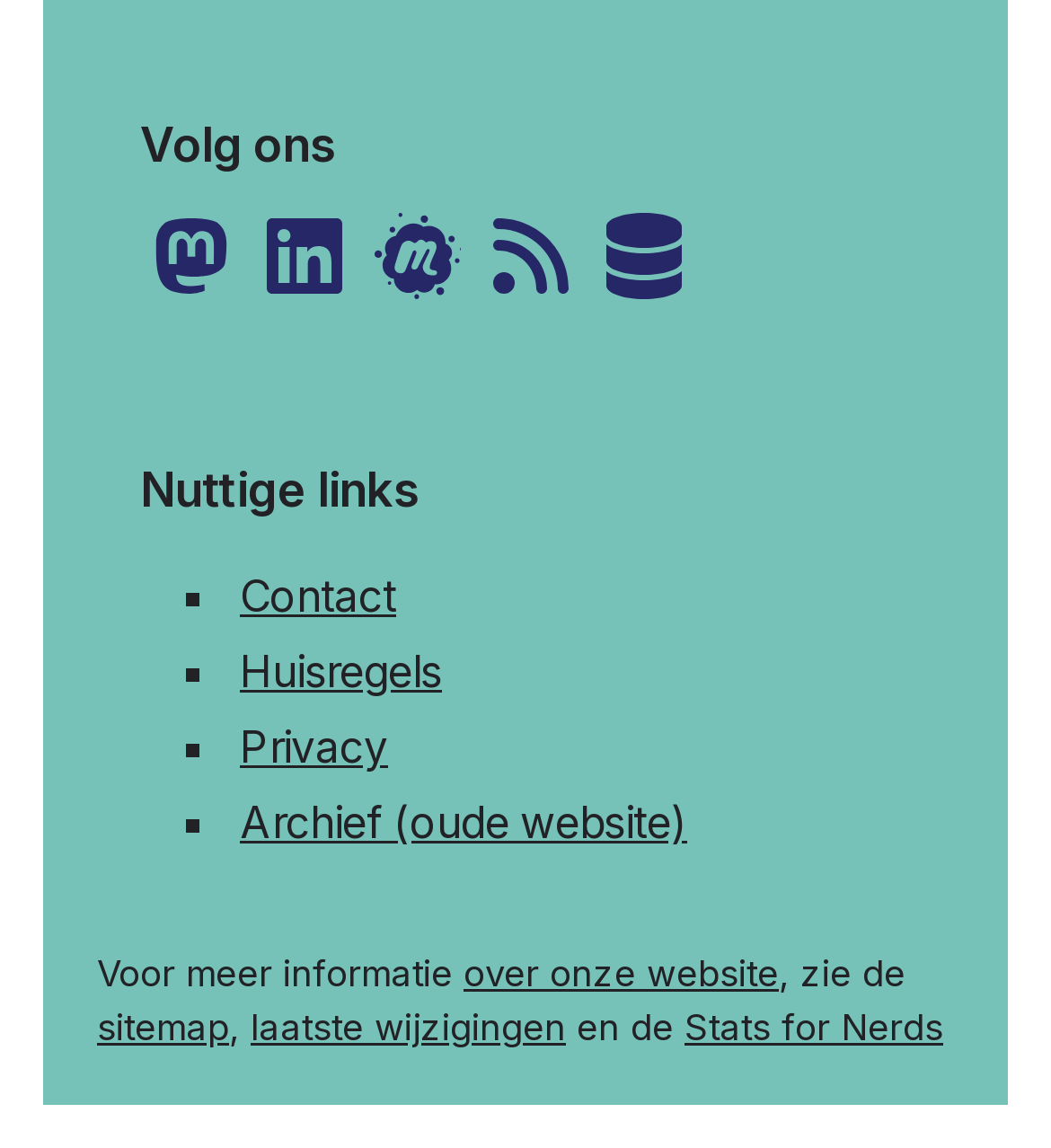Can you provide the bounding box coordinates for the element that should be clicked to implement the instruction: "View contact information"?

[0.228, 0.496, 0.377, 0.542]